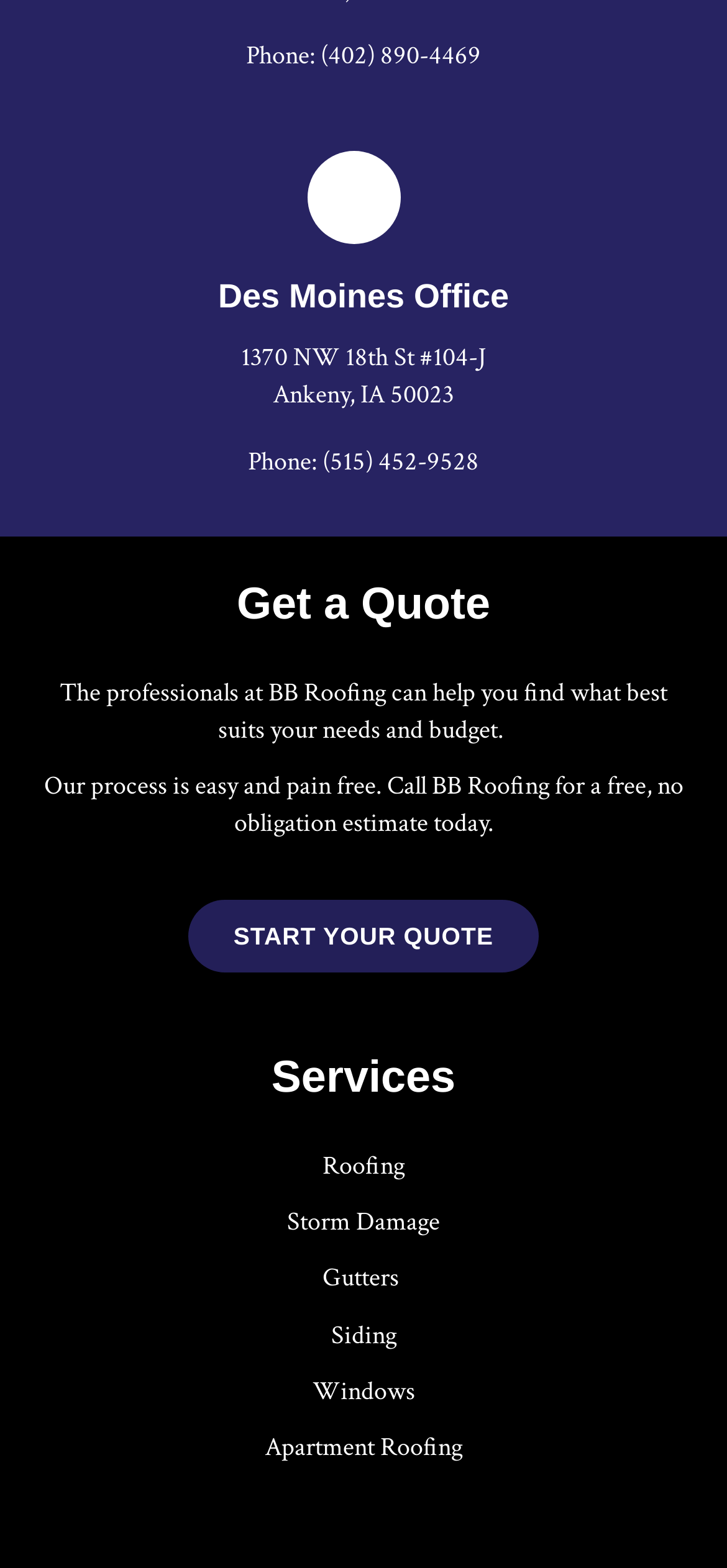What is the address of the Des Moines office?
Please analyze the image and answer the question with as much detail as possible.

I found the address of the Des Moines office by looking at the text next to the 'Des Moines Office' heading.